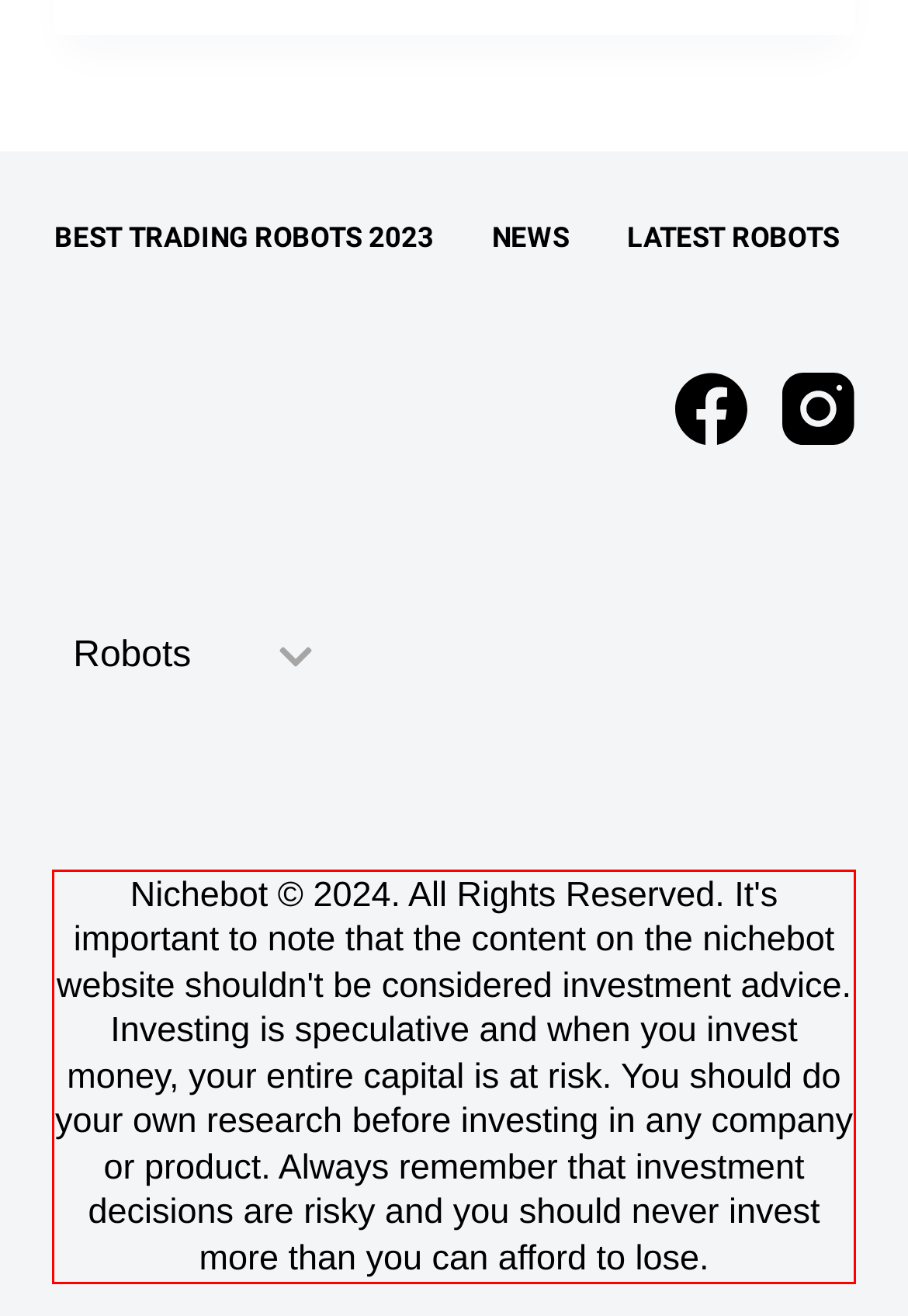There is a UI element on the webpage screenshot marked by a red bounding box. Extract and generate the text content from within this red box.

Nichebot © 2024. All Rights Reserved. It's important to note that the content on the nichebot website shouldn't be considered investment advice. Investing is speculative and when you invest money, your entire capital is at risk. You should do your own research before investing in any company or product. Always remember that investment decisions are risky and you should never invest more than you can afford to lose.